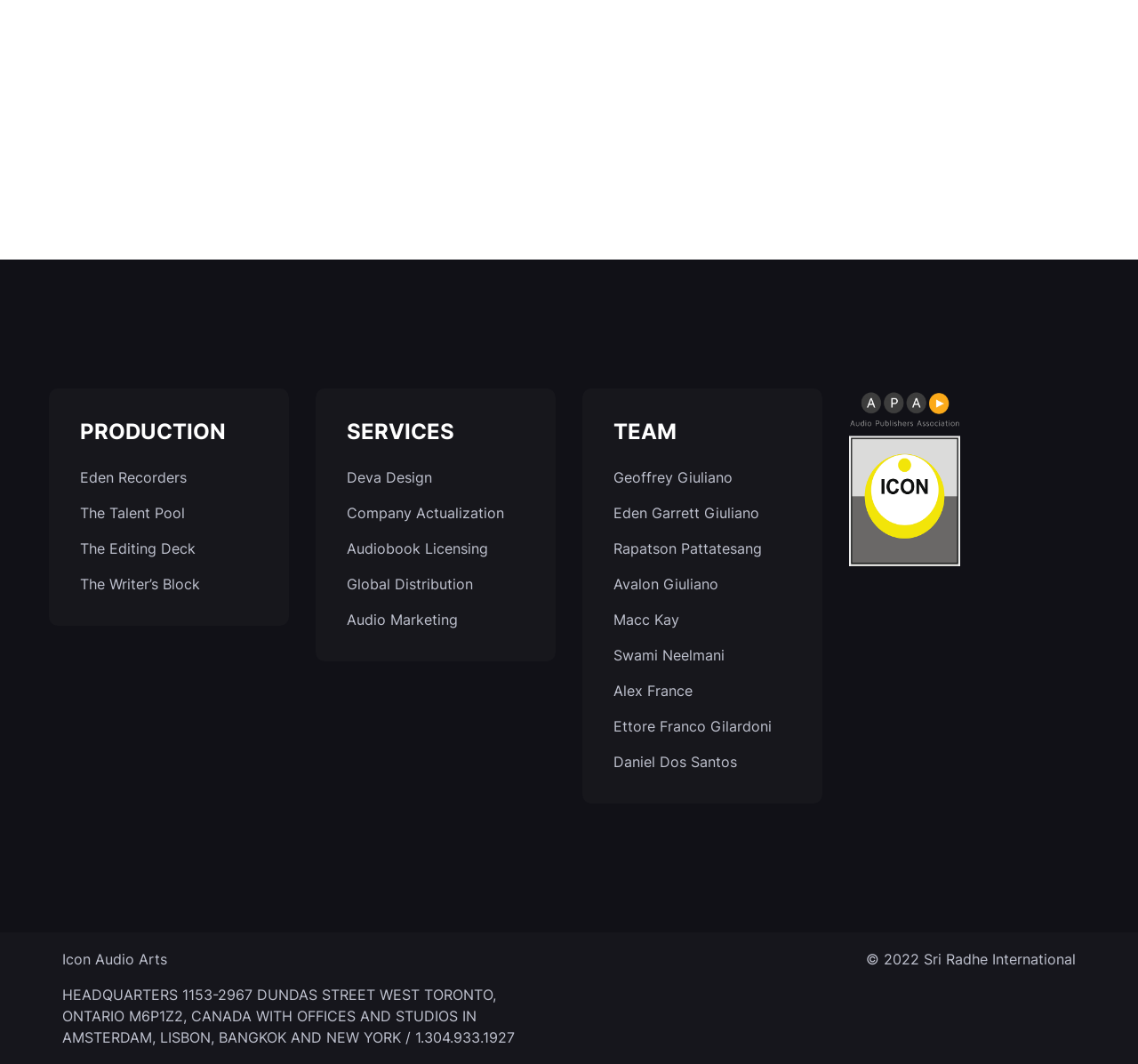Provide a short answer to the following question with just one word or phrase: What is the address of the headquarters?

1153-2967 Dundas Street West Toronto, Ontario M6P1Z2, Canada